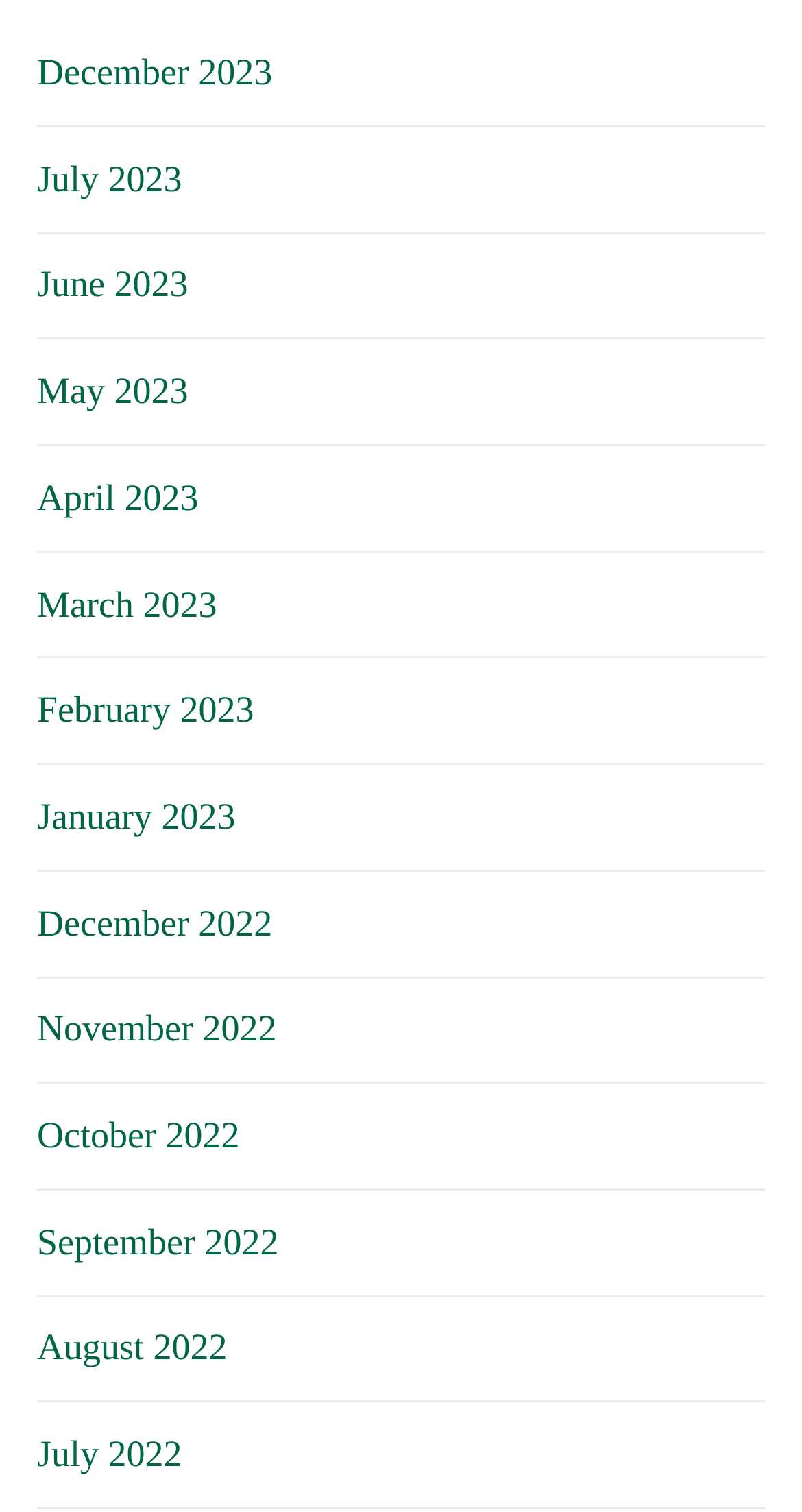Look at the image and give a detailed response to the following question: How many links are there on the webpage?

I counted the number of links on the webpage, and there are 12 links, each representing a month from December 2022 to December 2023.